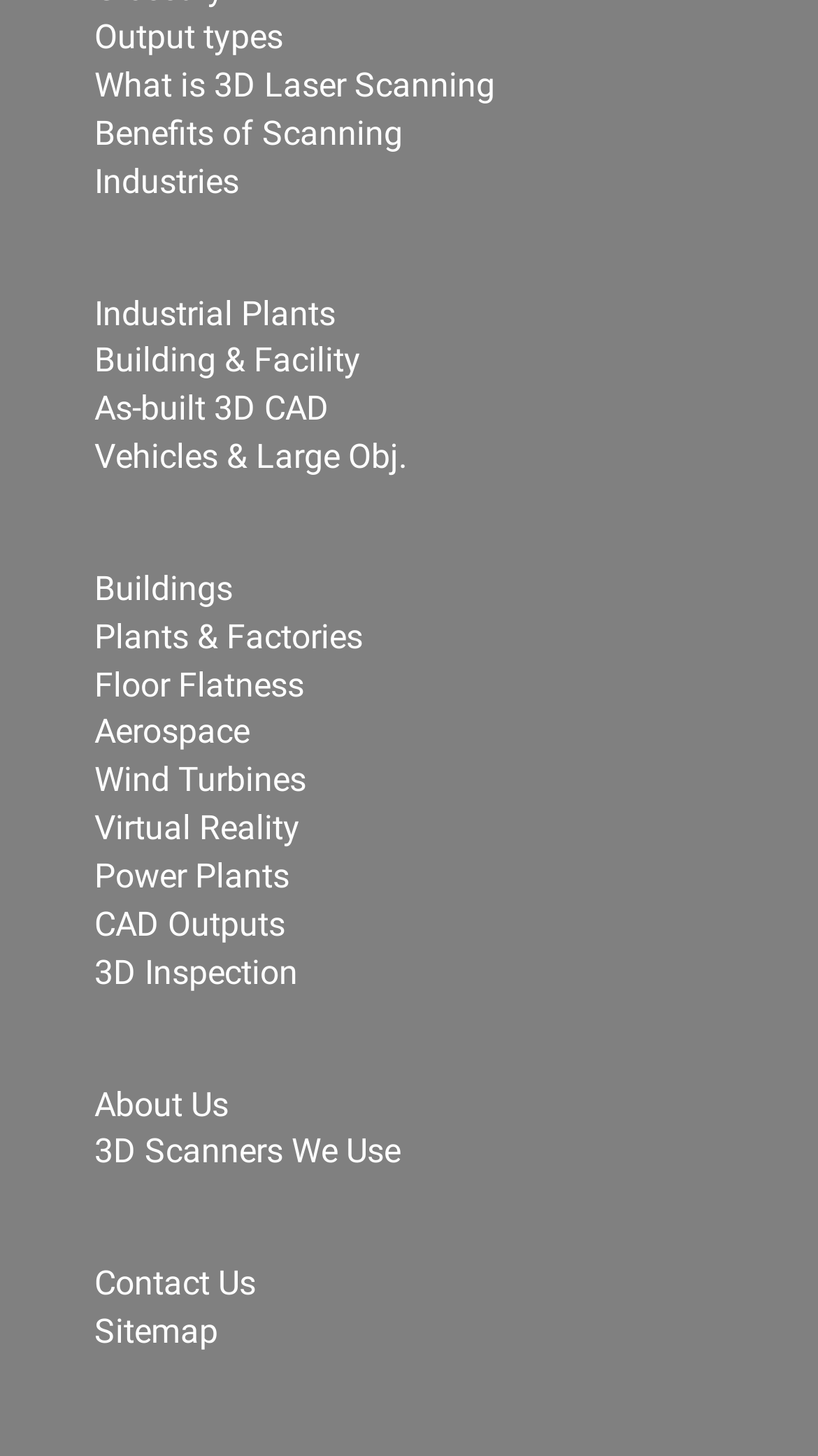Find the bounding box coordinates for the area that must be clicked to perform this action: "Get information about 3D Inspection".

[0.115, 0.654, 0.364, 0.681]